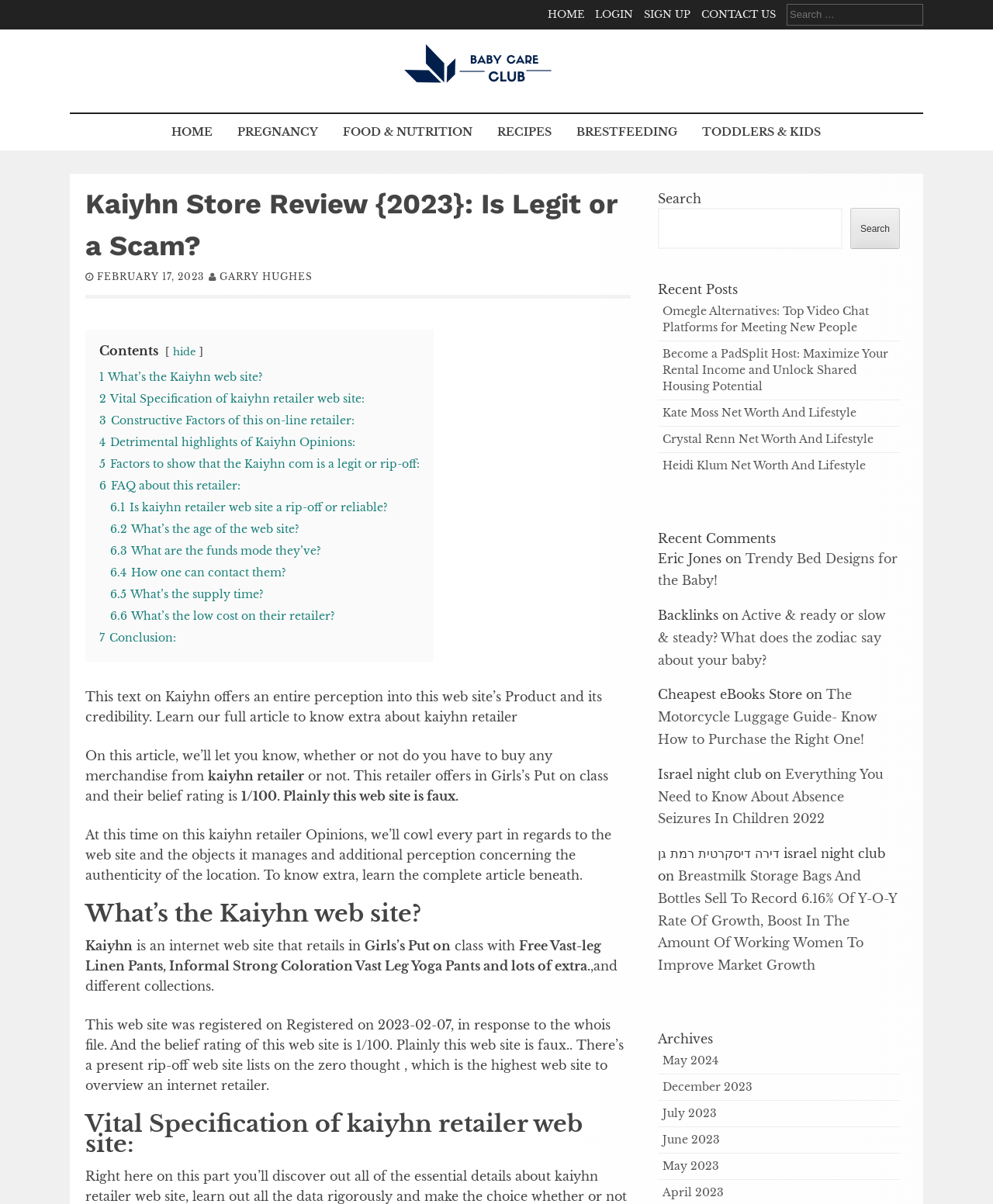Please determine the bounding box coordinates of the element's region to click for the following instruction: "Search for something".

[0.792, 0.003, 0.93, 0.021]